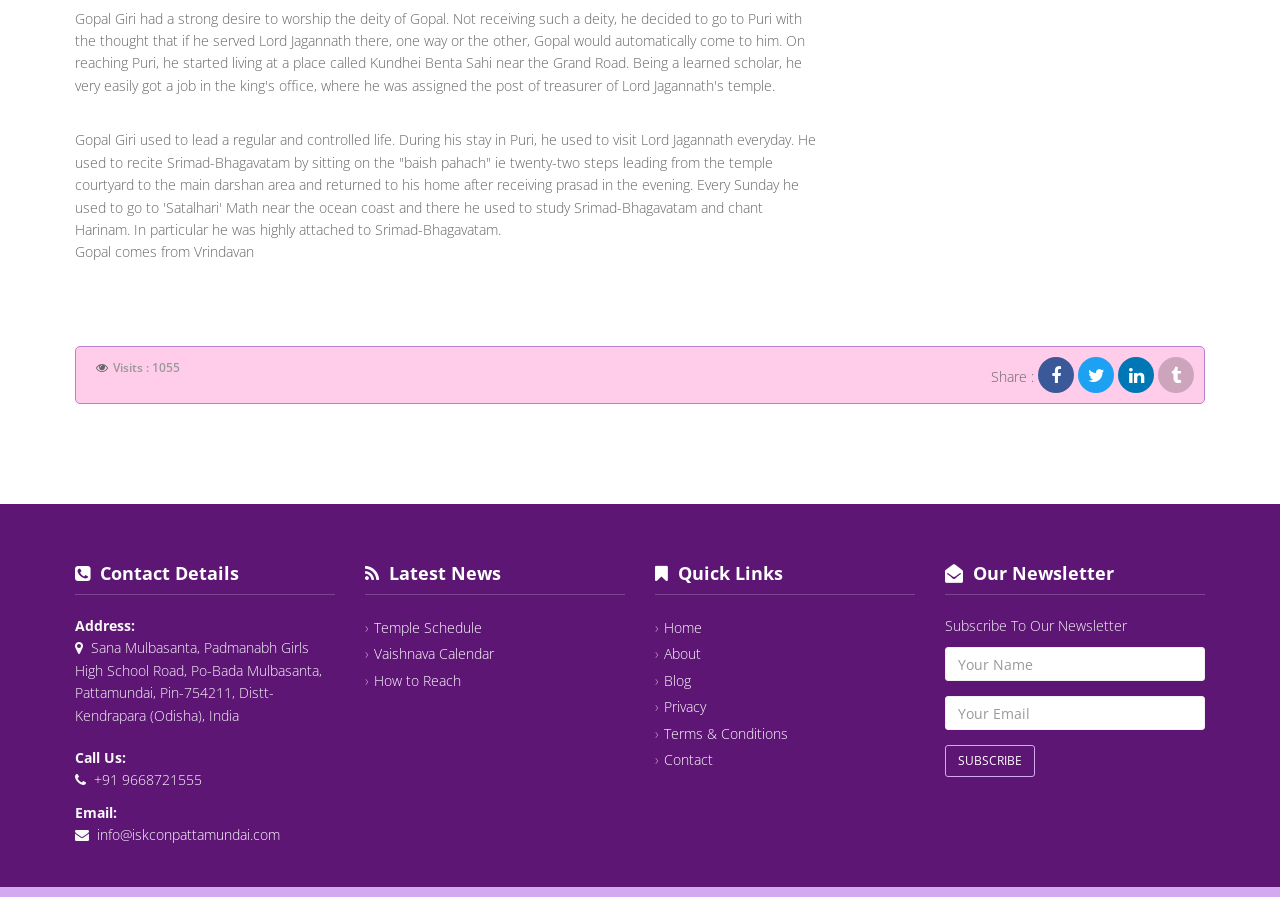Calculate the bounding box coordinates for the UI element based on the following description: "Visits : 1055". Ensure the coordinates are four float numbers between 0 and 1, i.e., [left, top, right, bottom].

[0.088, 0.398, 0.141, 0.423]